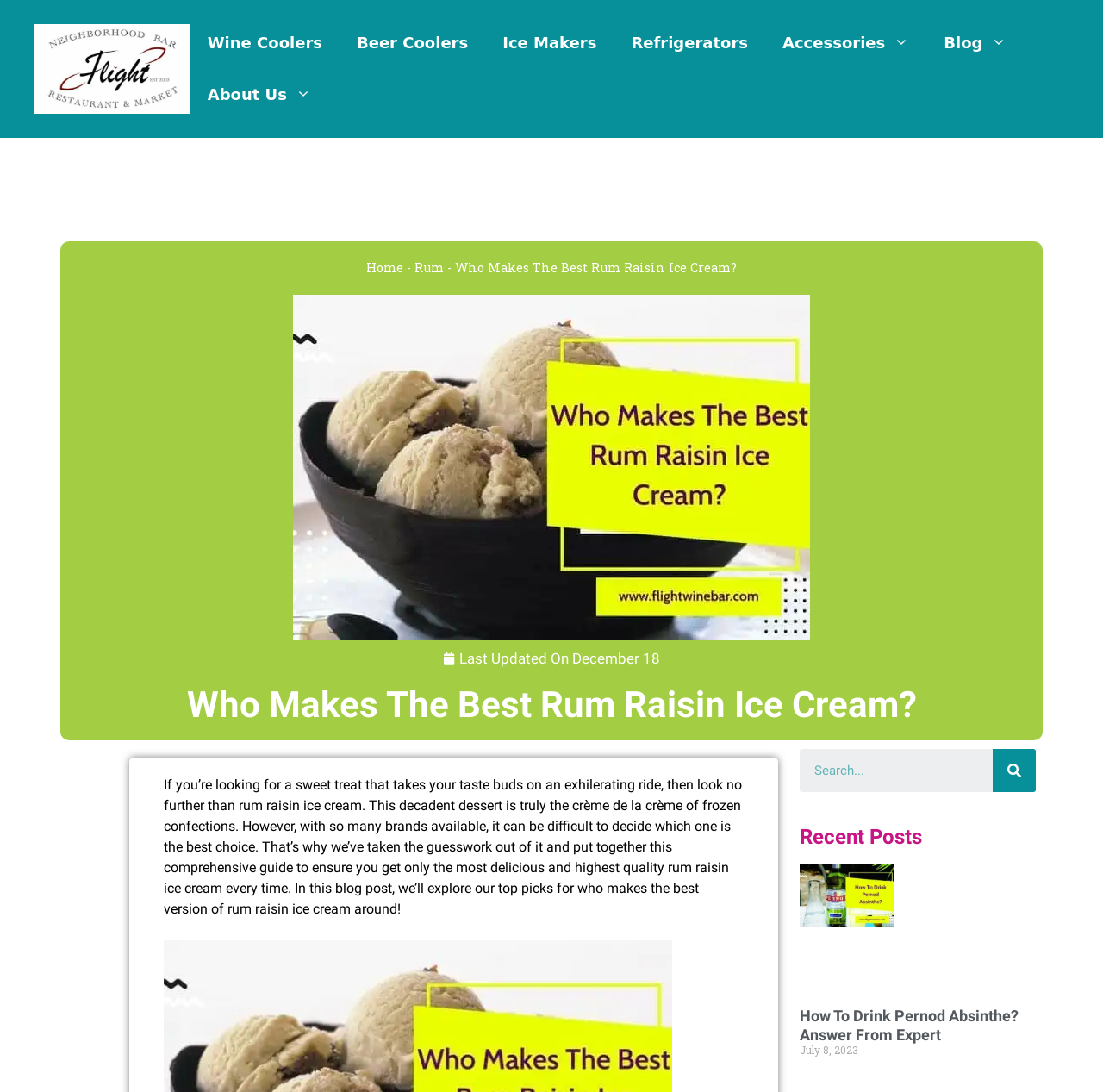What is the topic of the blog post?
Answer the question using a single word or phrase, according to the image.

Rum Raisin Ice Cream